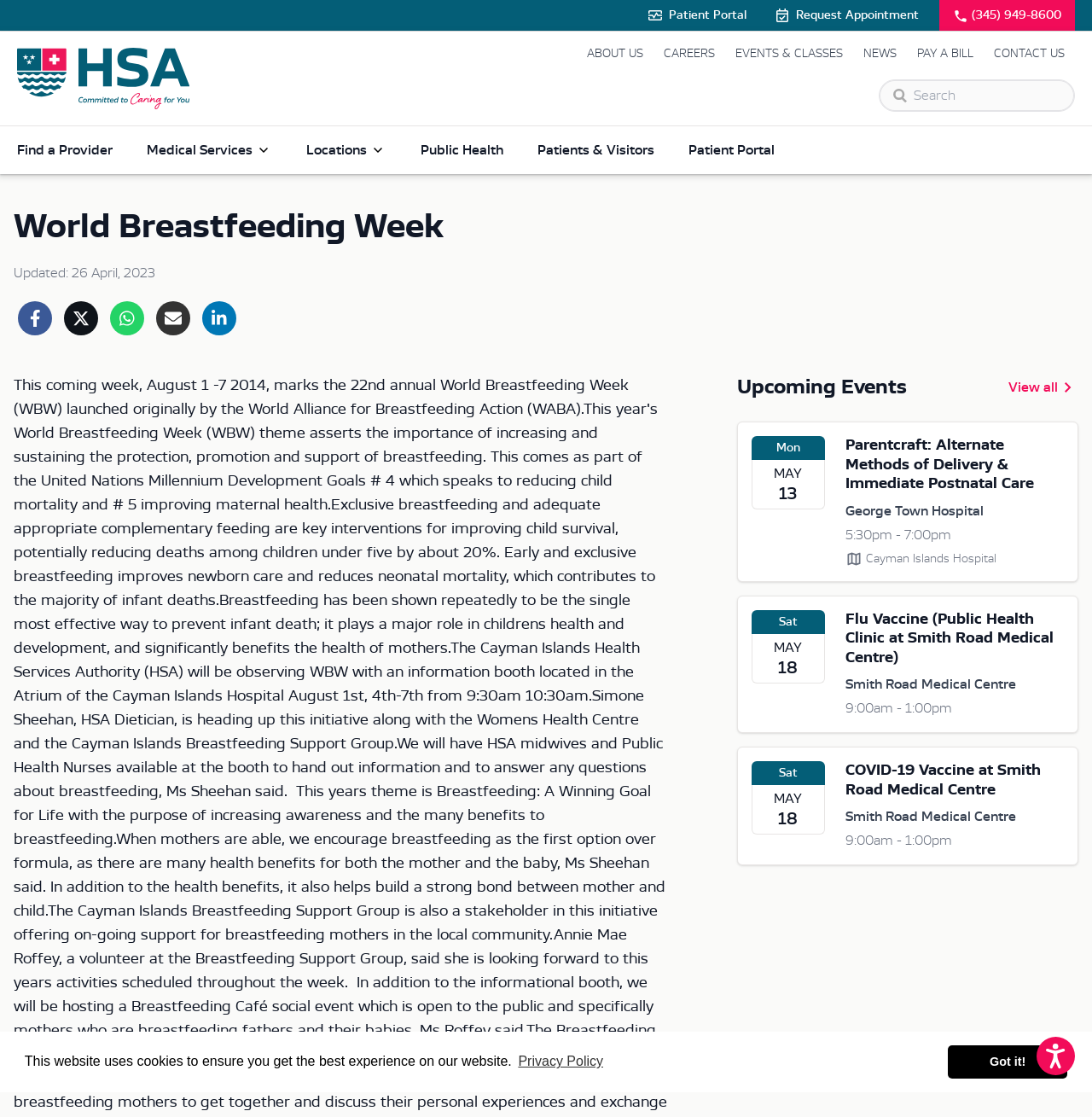Extract the bounding box for the UI element that matches this description: "Patient Portal".

[0.586, 0.0, 0.69, 0.028]